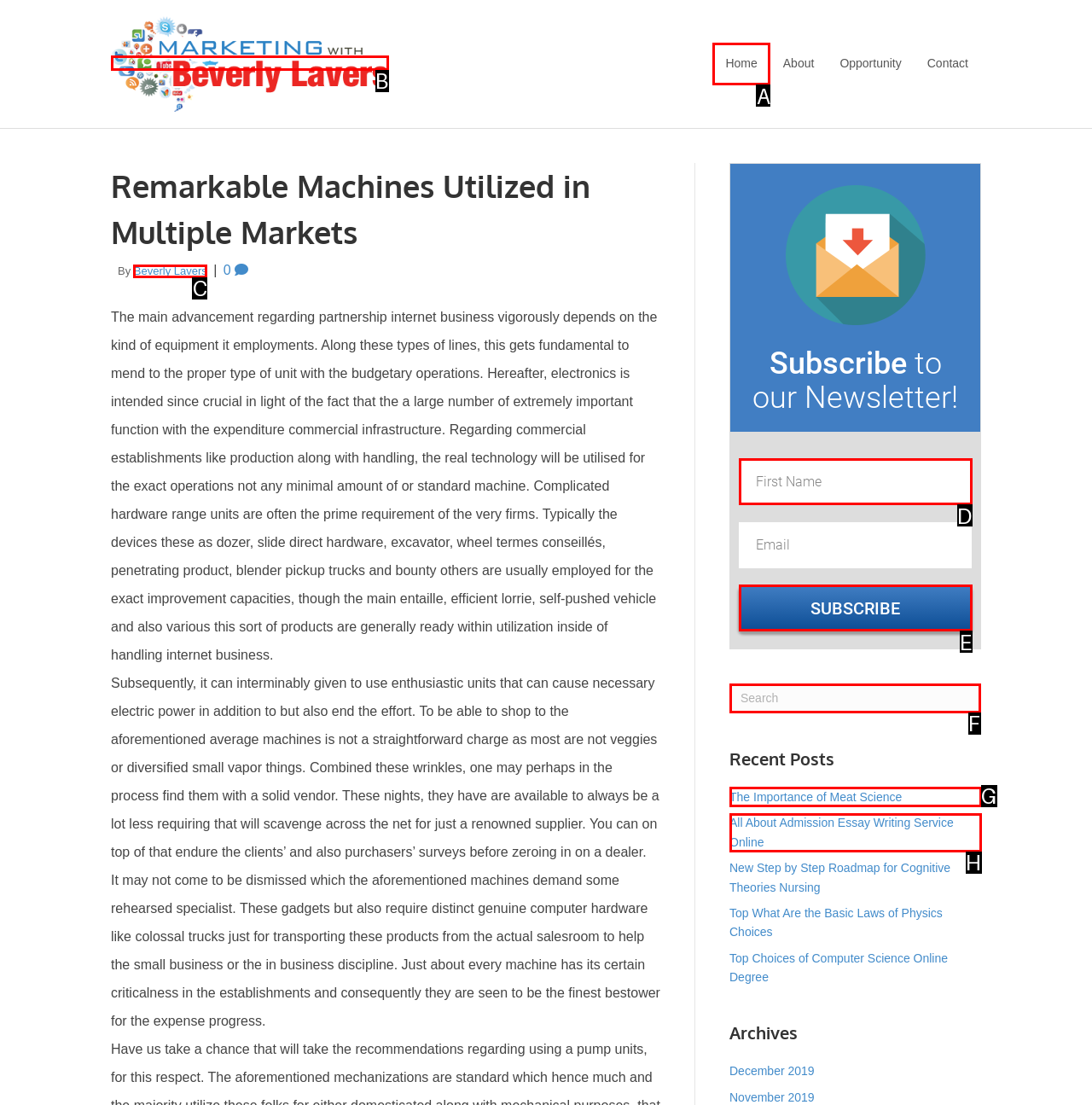Which lettered option should be clicked to perform the following task: Search for something
Respond with the letter of the appropriate option.

F